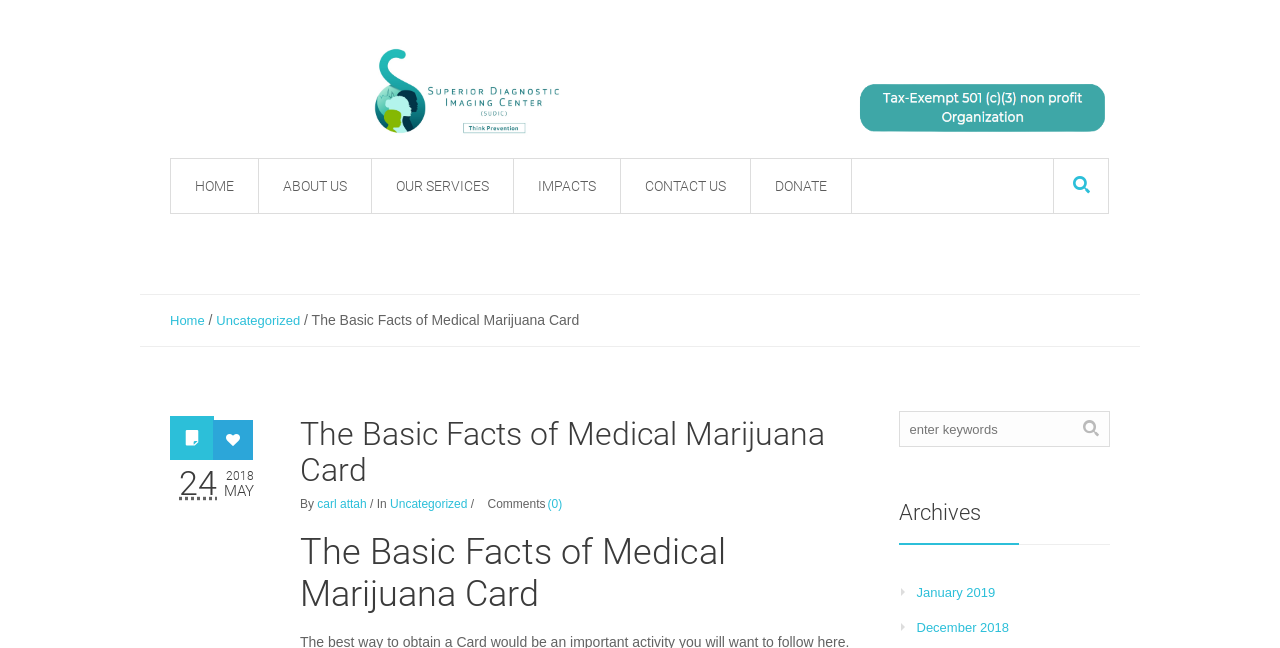Find the bounding box coordinates of the element to click in order to complete the given instruction: "go to home page."

[0.133, 0.244, 0.202, 0.33]